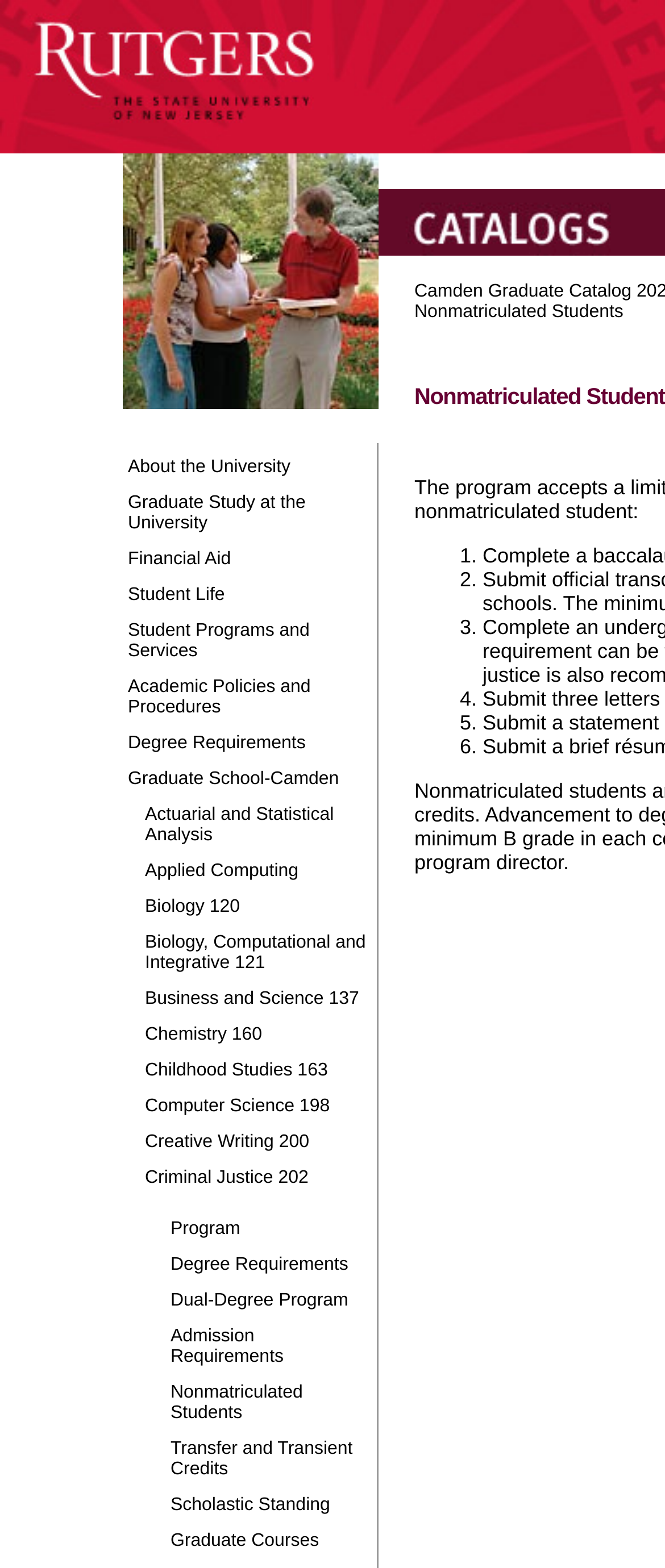Identify the bounding box coordinates of the part that should be clicked to carry out this instruction: "Click on About the University".

[0.19, 0.285, 0.562, 0.305]